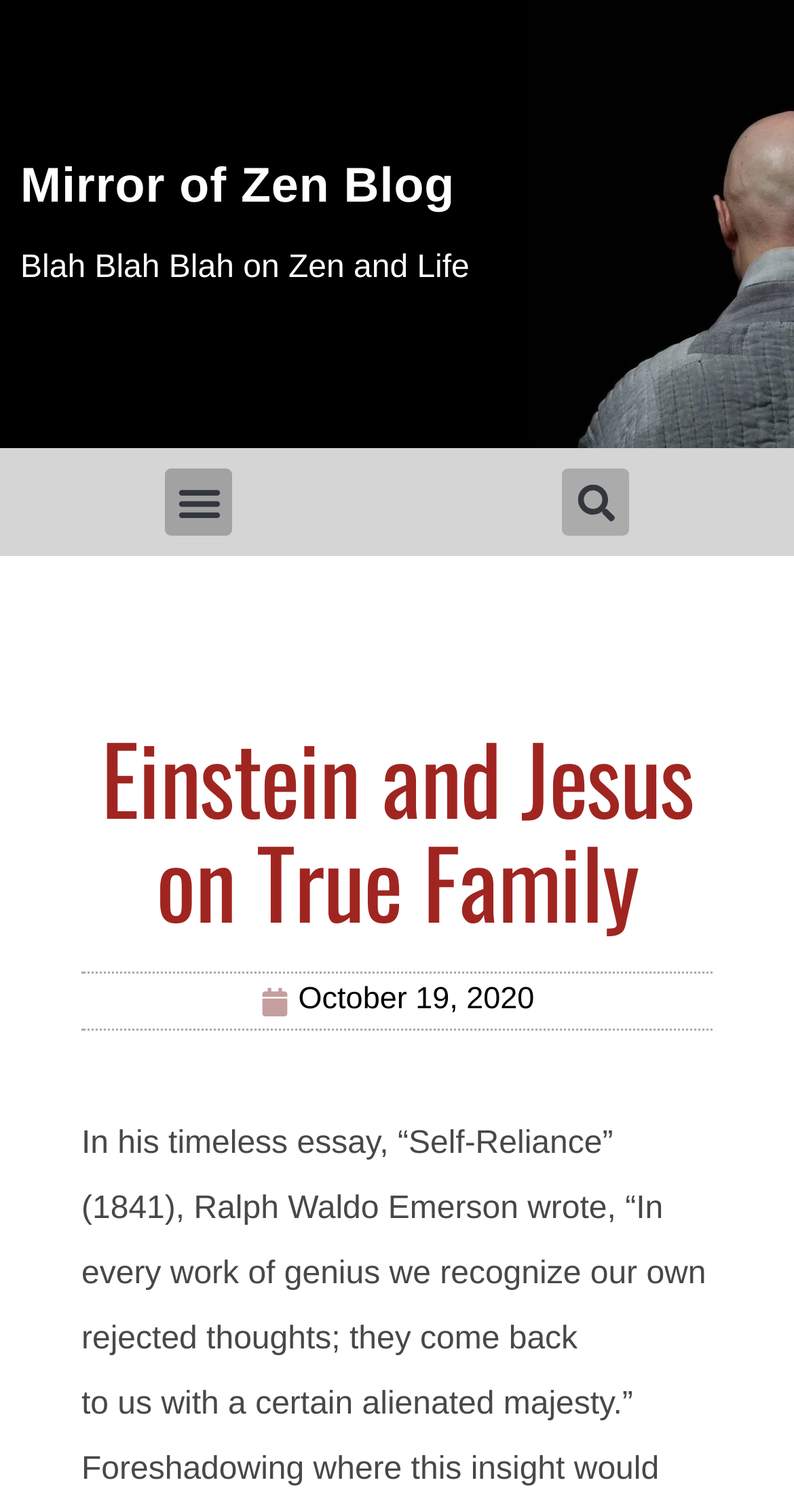Provide the bounding box coordinates of the UI element this sentence describes: "On Solitude".

[0.332, 0.426, 0.668, 0.447]